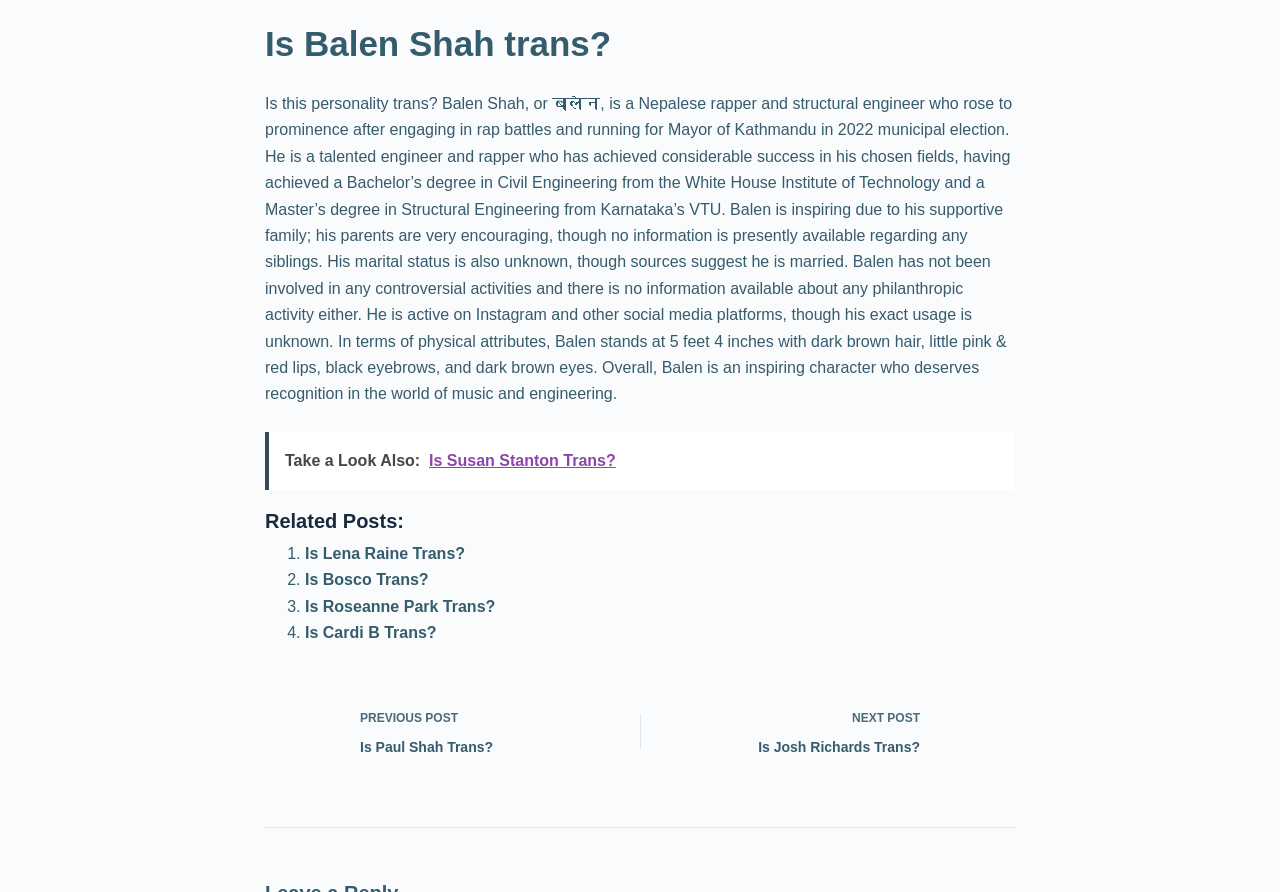What is Balen Shah's height?
Answer briefly with a single word or phrase based on the image.

5 feet 4 inches